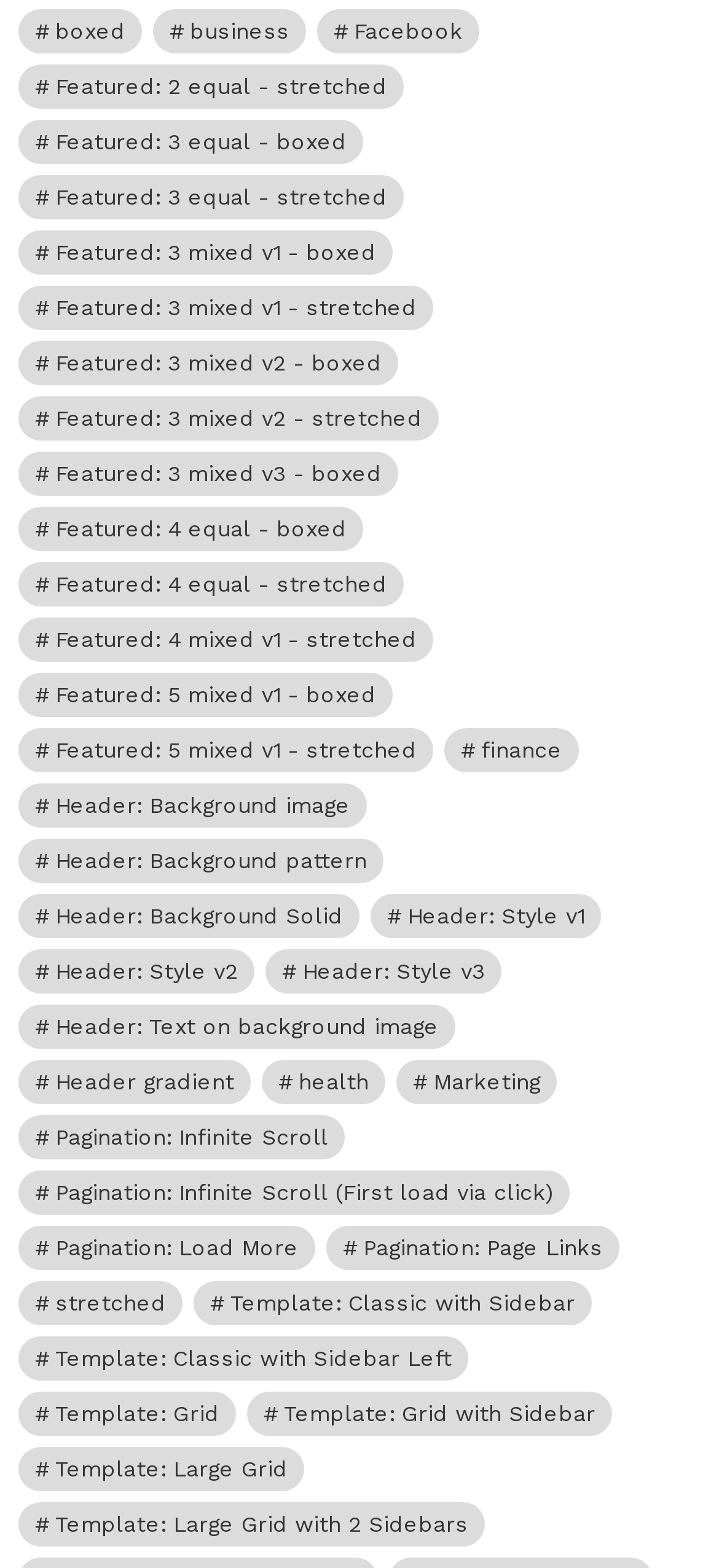Provide your answer to the question using just one word or phrase: What is the last link category in the list?

Template: Large Grid with 2 Sidebars